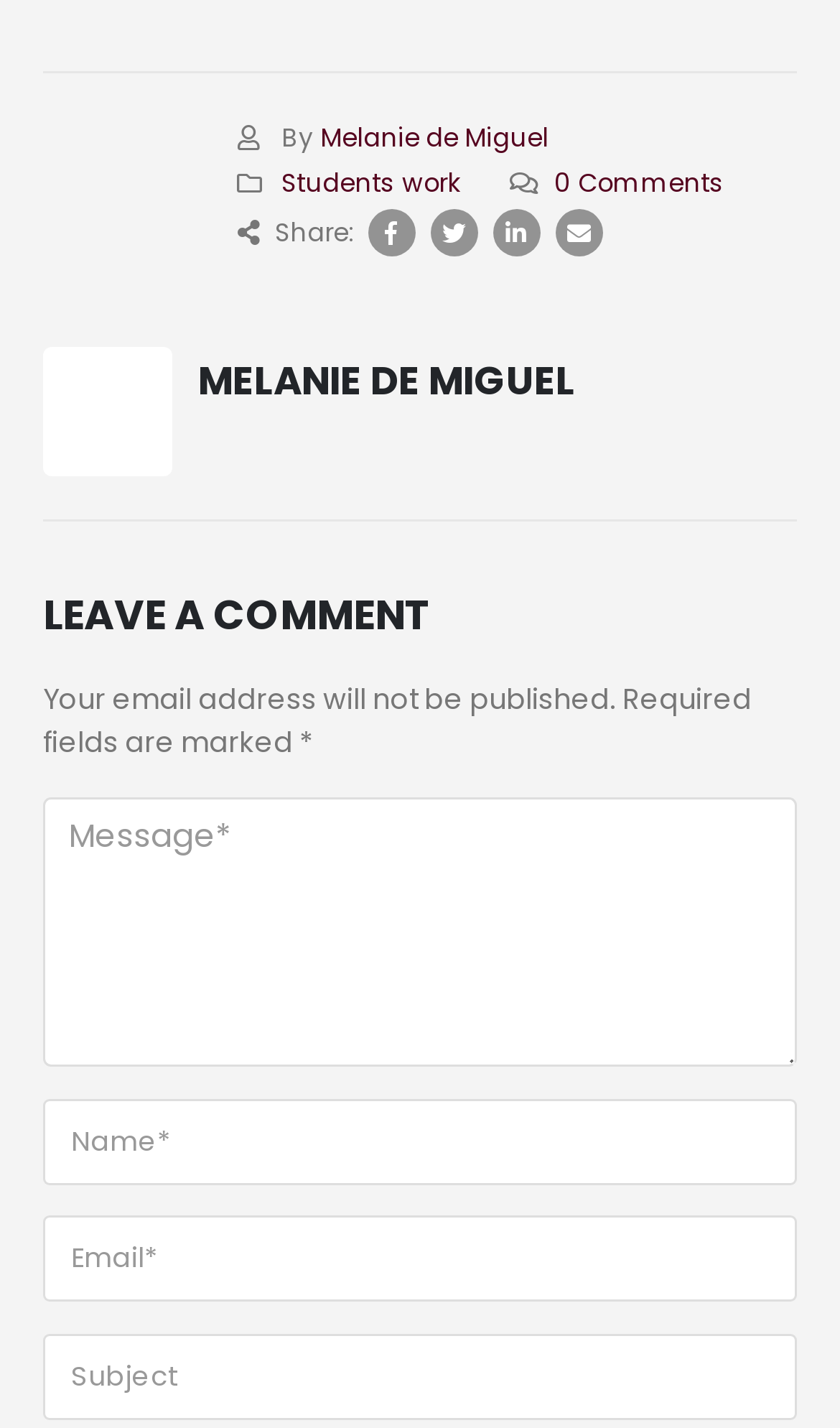Pinpoint the bounding box coordinates of the area that must be clicked to complete this instruction: "Leave a comment".

[0.051, 0.41, 0.949, 0.453]